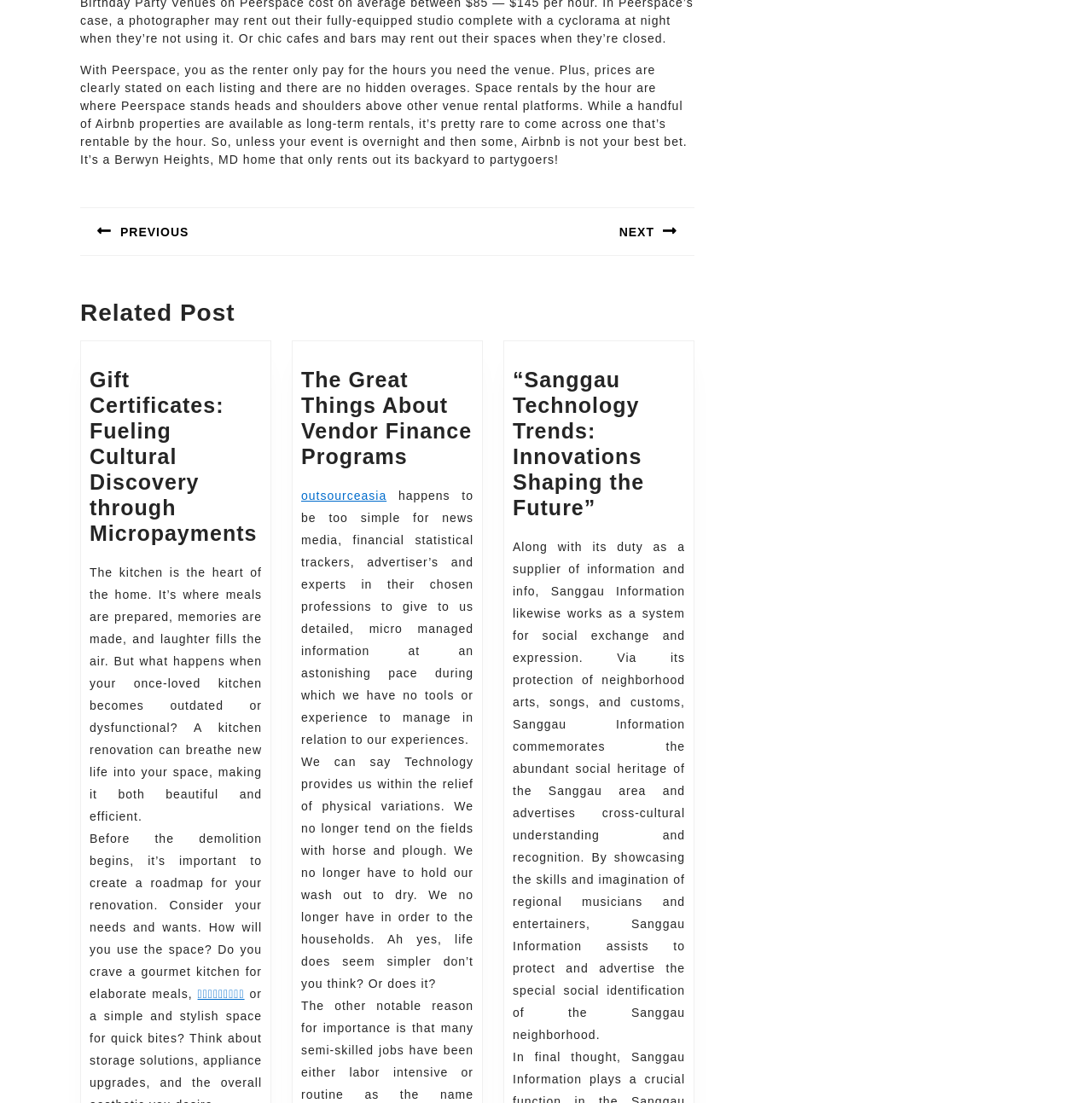Provide the bounding box coordinates of the UI element that matches the description: "Terms of Use".

None